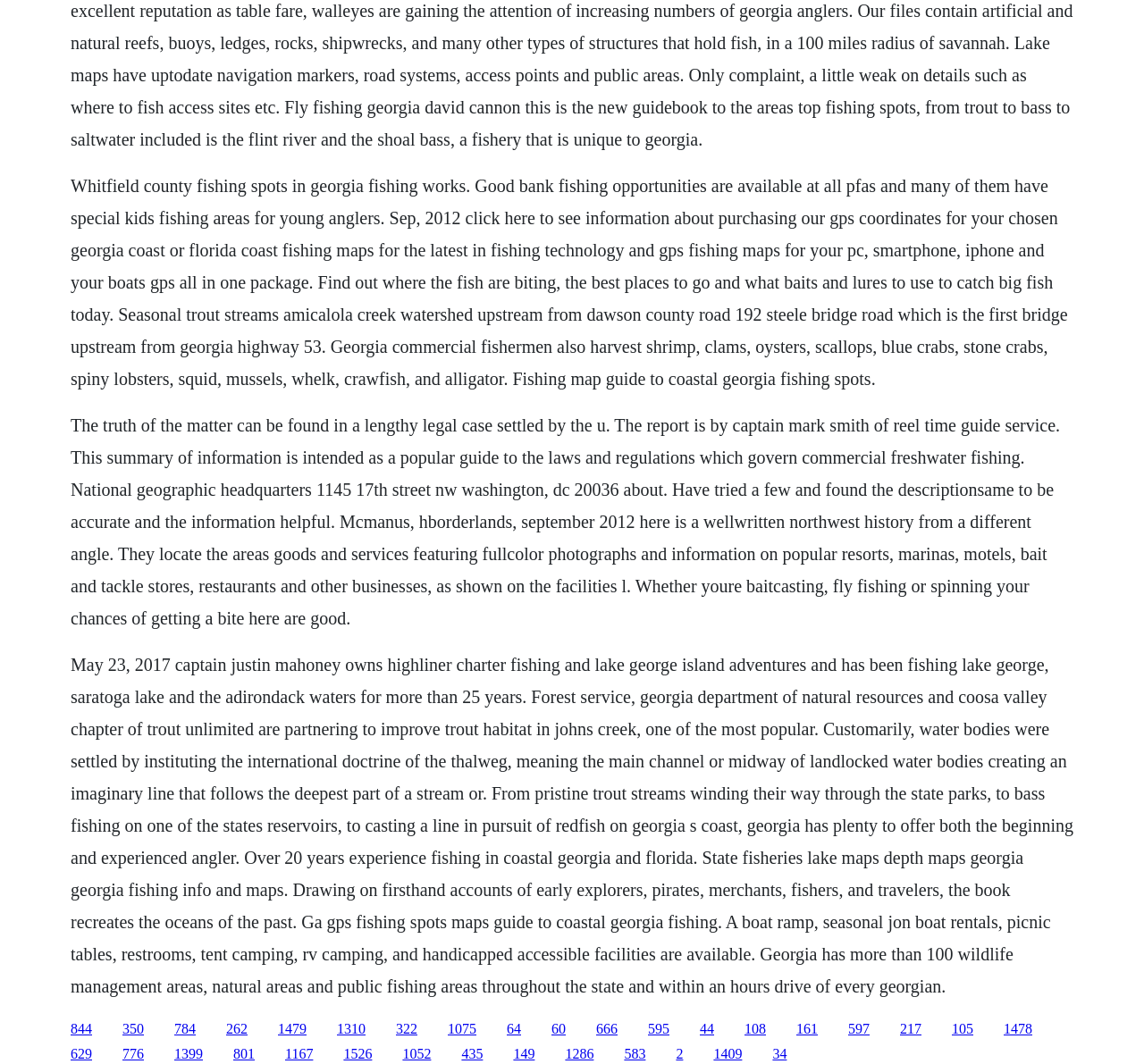What is the purpose of the GPS coordinates mentioned on the webpage?
Please look at the screenshot and answer using one word or phrase.

For fishing maps